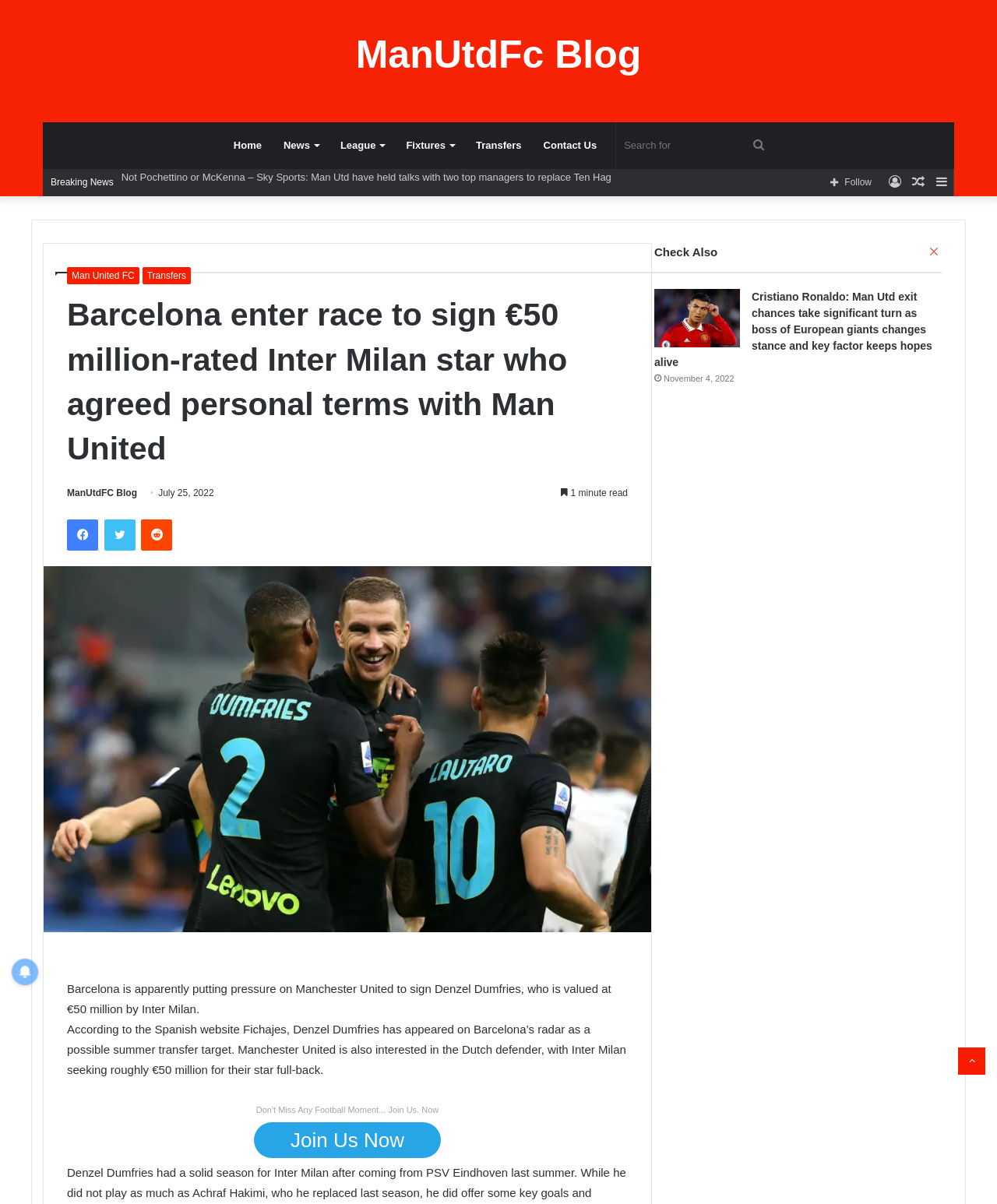Find the bounding box coordinates for the area that should be clicked to accomplish the instruction: "Log in to the website".

[0.886, 0.14, 0.909, 0.163]